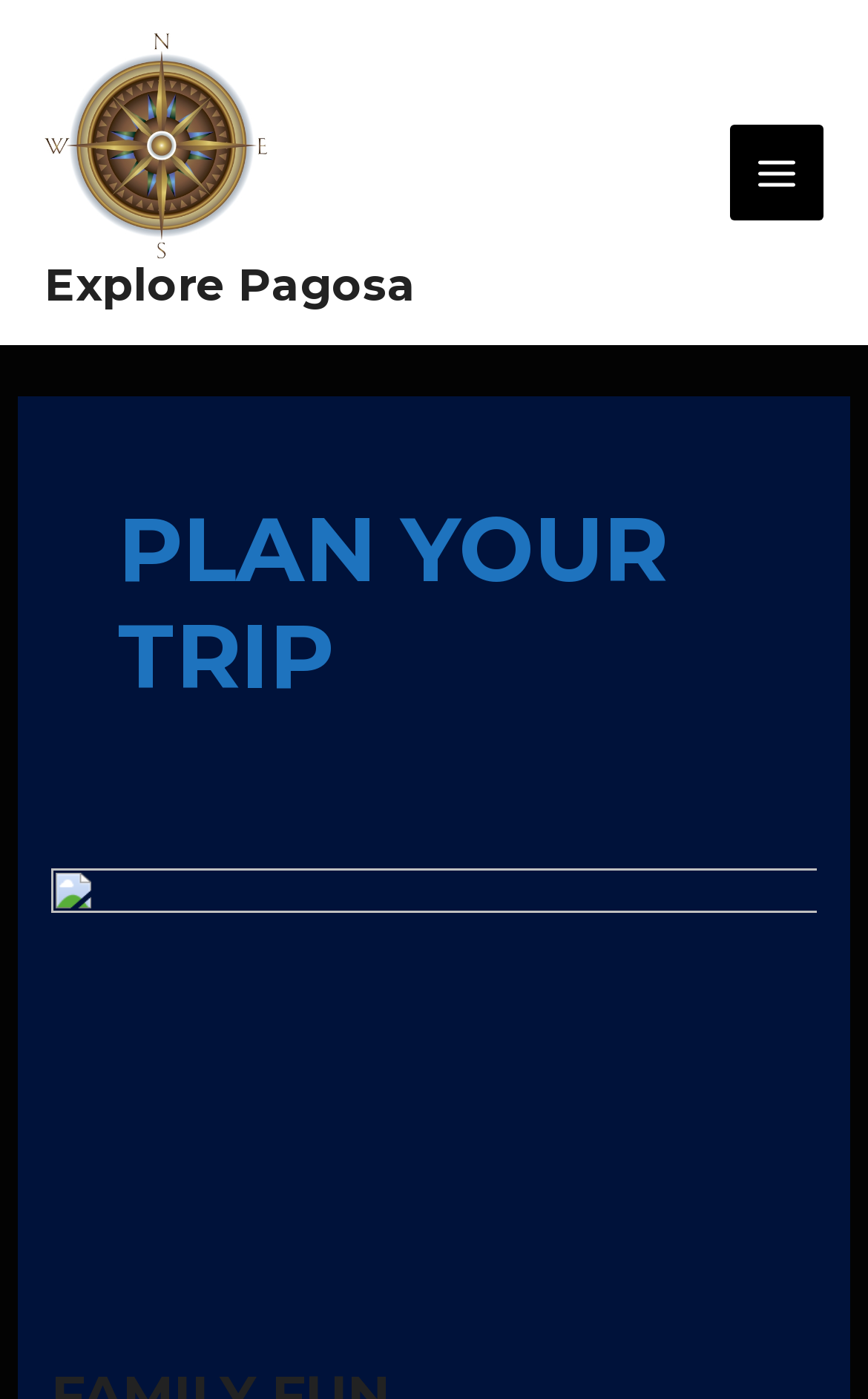Answer this question in one word or a short phrase: What is the purpose of the image under the 'MAIN MENU' button?

Decoration